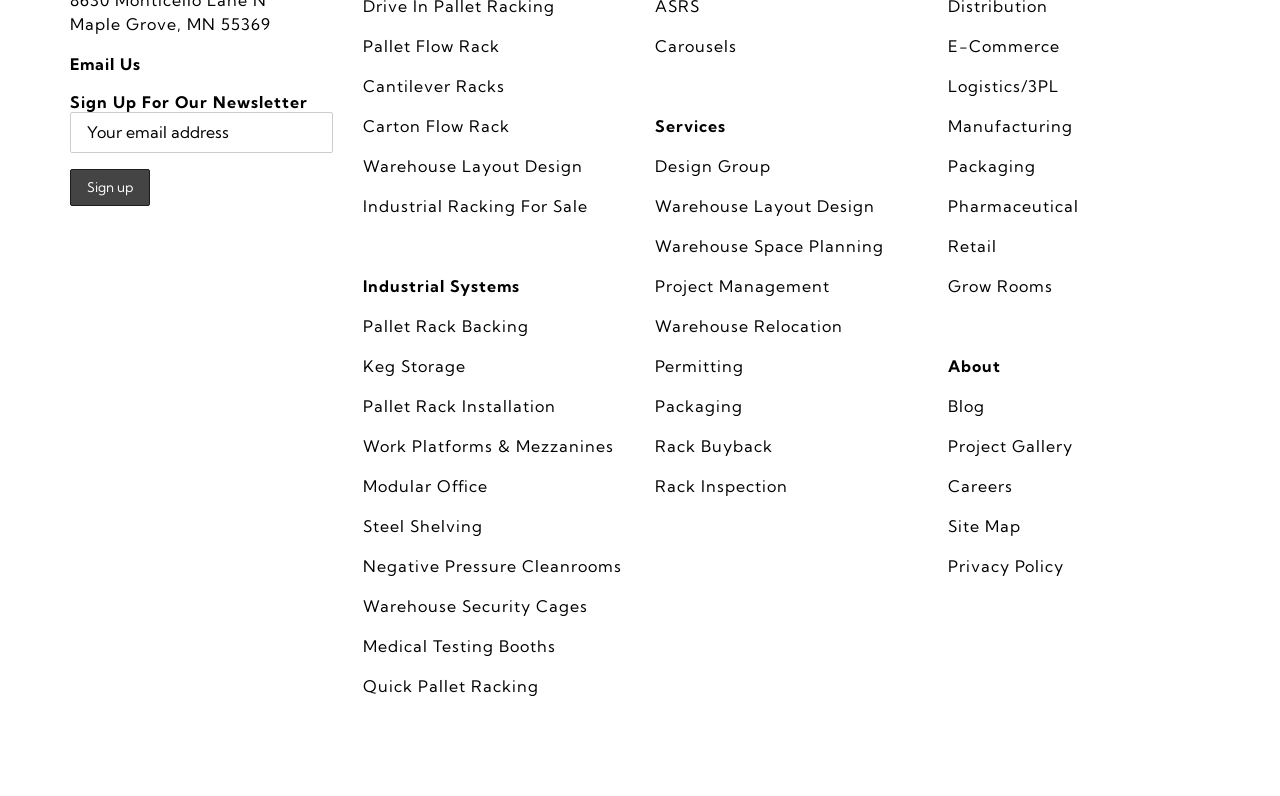What is the 'MHEDA Most Valuable Partner 2024' image about?
Based on the image, provide your answer in one word or phrase.

A partnership award